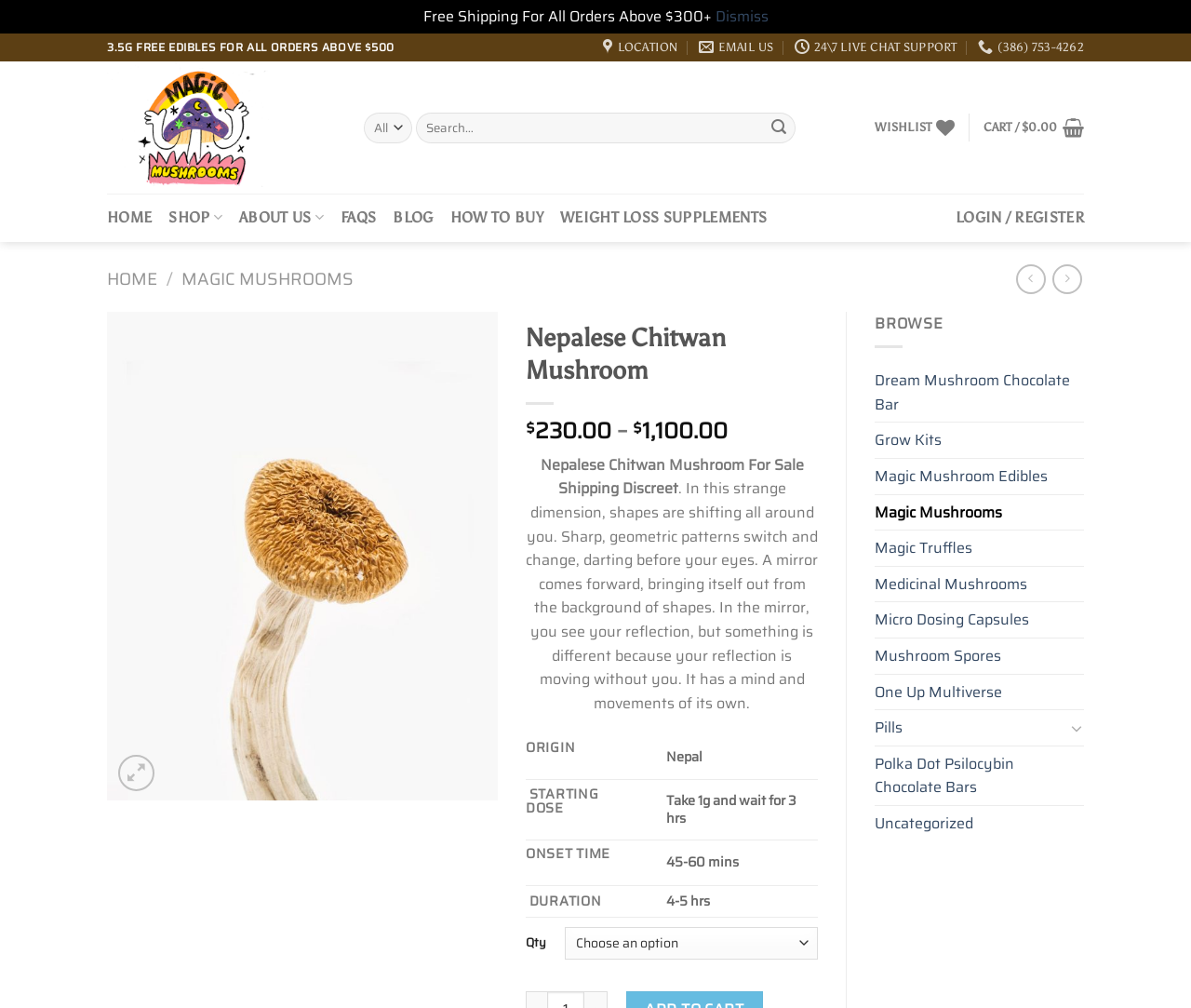Please identify the bounding box coordinates of the element I need to click to follow this instruction: "View wishlist".

[0.735, 0.106, 0.802, 0.147]